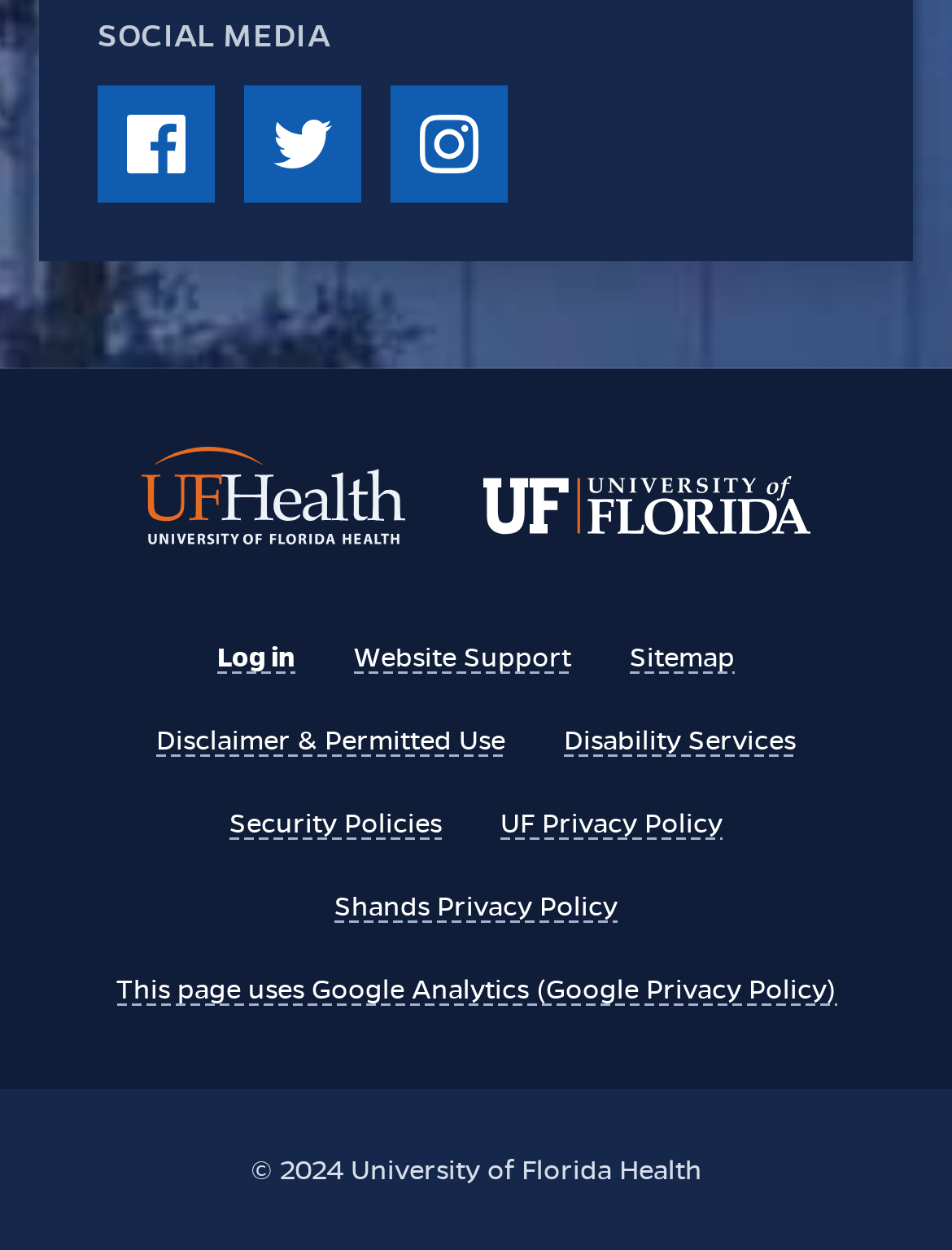Determine the bounding box for the described HTML element: "Security Policies". Ensure the coordinates are four float numbers between 0 and 1 in the format [left, top, right, bottom].

[0.241, 0.644, 0.464, 0.671]